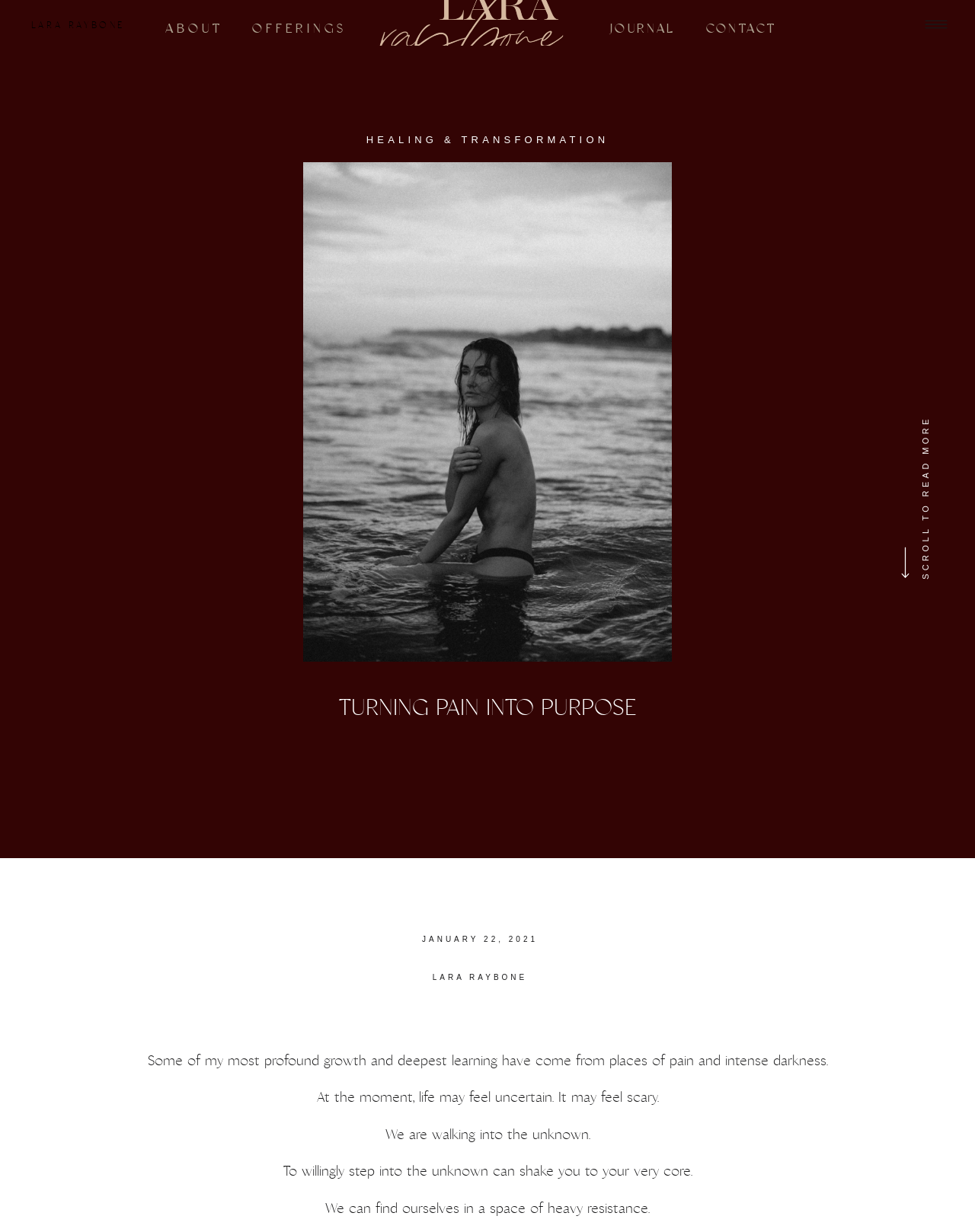How many links are in the top navigation menu?
Based on the image, give a one-word or short phrase answer.

4